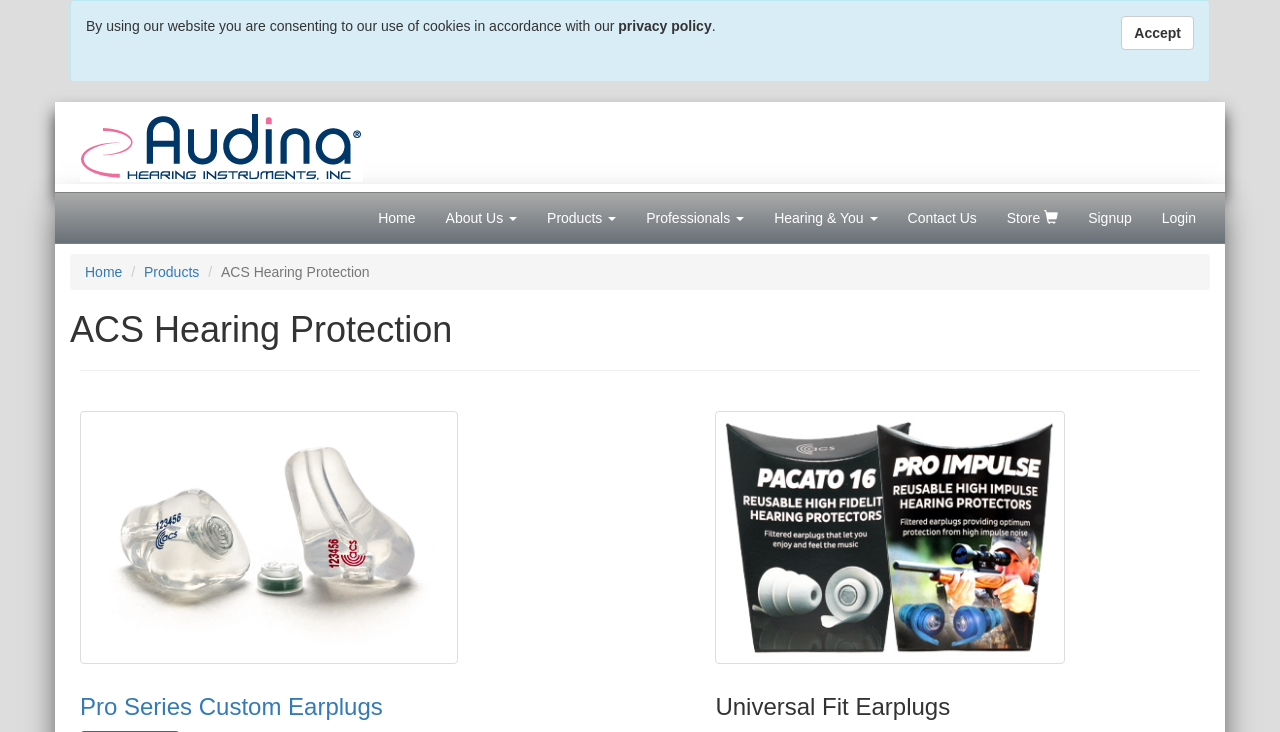What is the second link in the top navigation menu?
Your answer should be a single word or phrase derived from the screenshot.

About Us